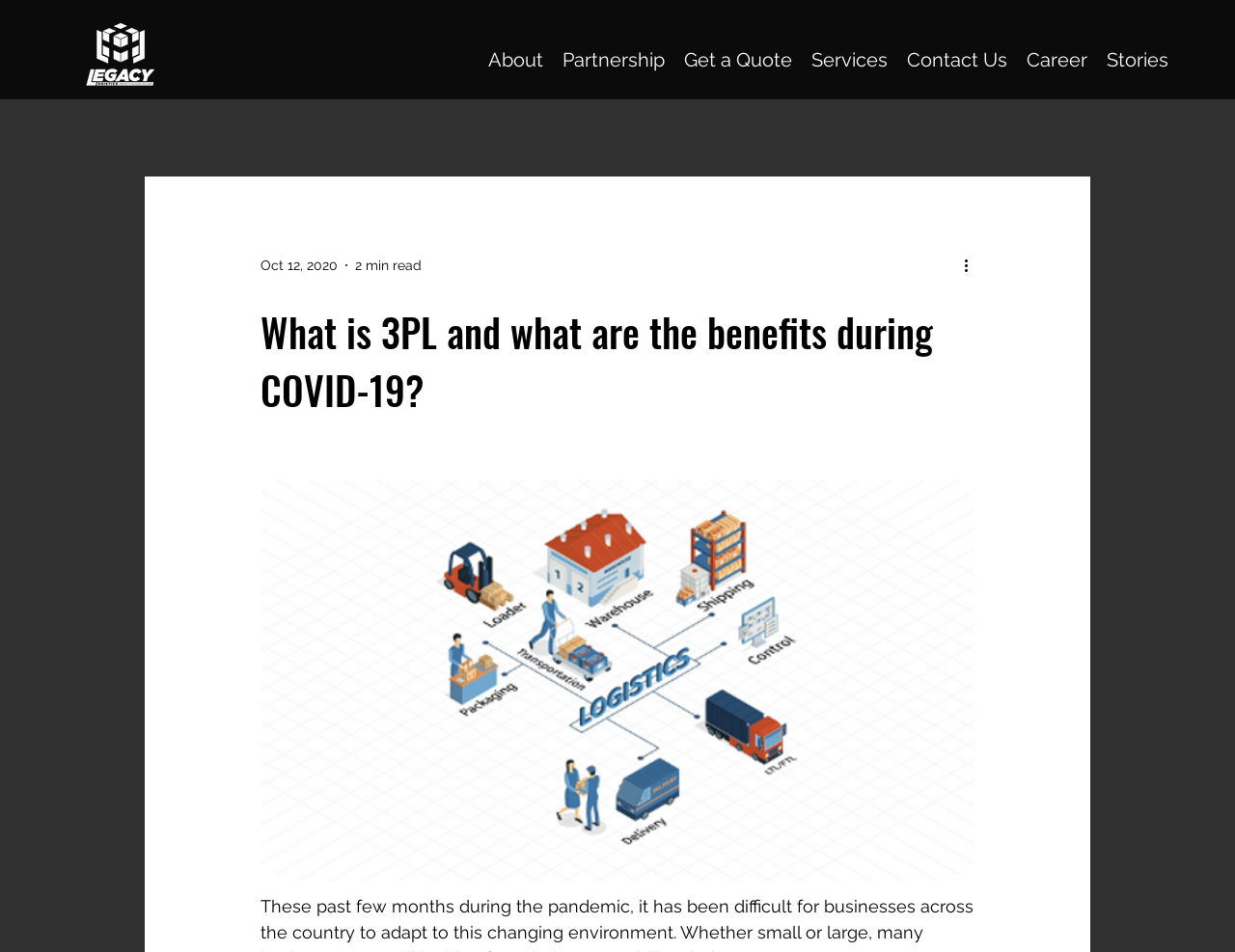Find the bounding box coordinates of the element to click in order to complete the given instruction: "Click the More actions button."

[0.778, 0.266, 0.797, 0.291]